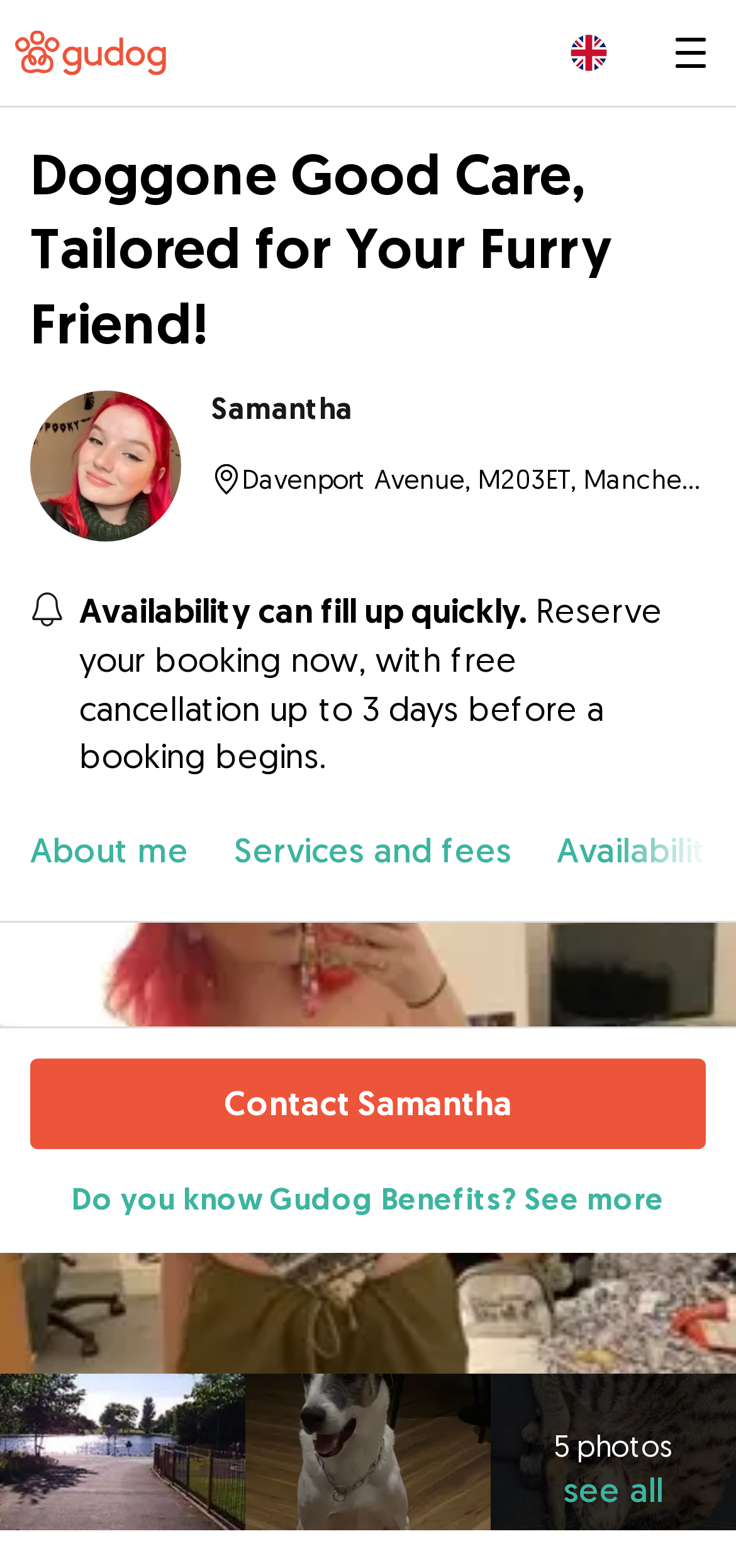Please respond to the question using a single word or phrase:
What is the call-to-action button text?

Contact Samantha